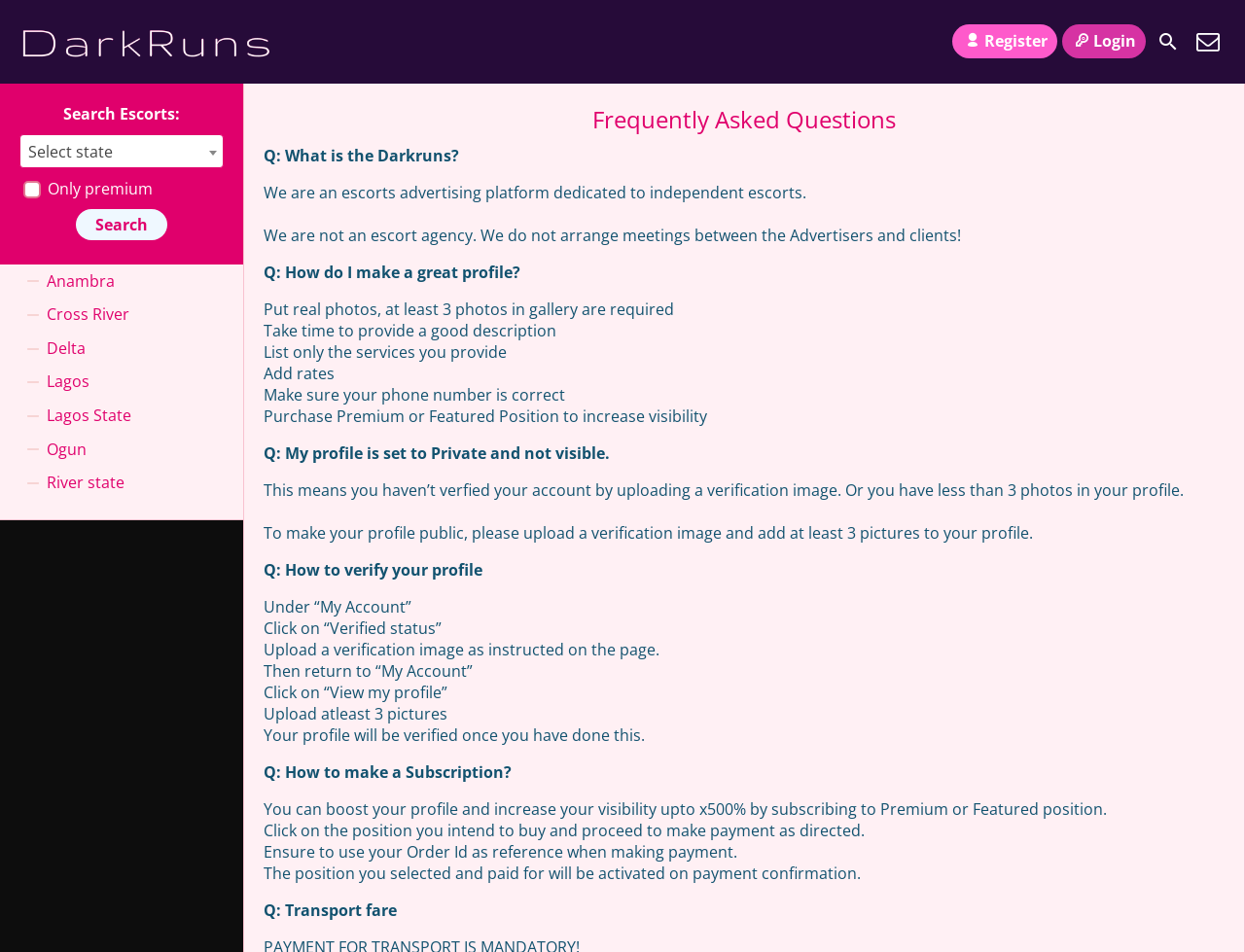Extract the bounding box coordinates for the described element: "Anambra". The coordinates should be represented as four float numbers between 0 and 1: [left, top, right, bottom].

[0.038, 0.279, 0.092, 0.313]